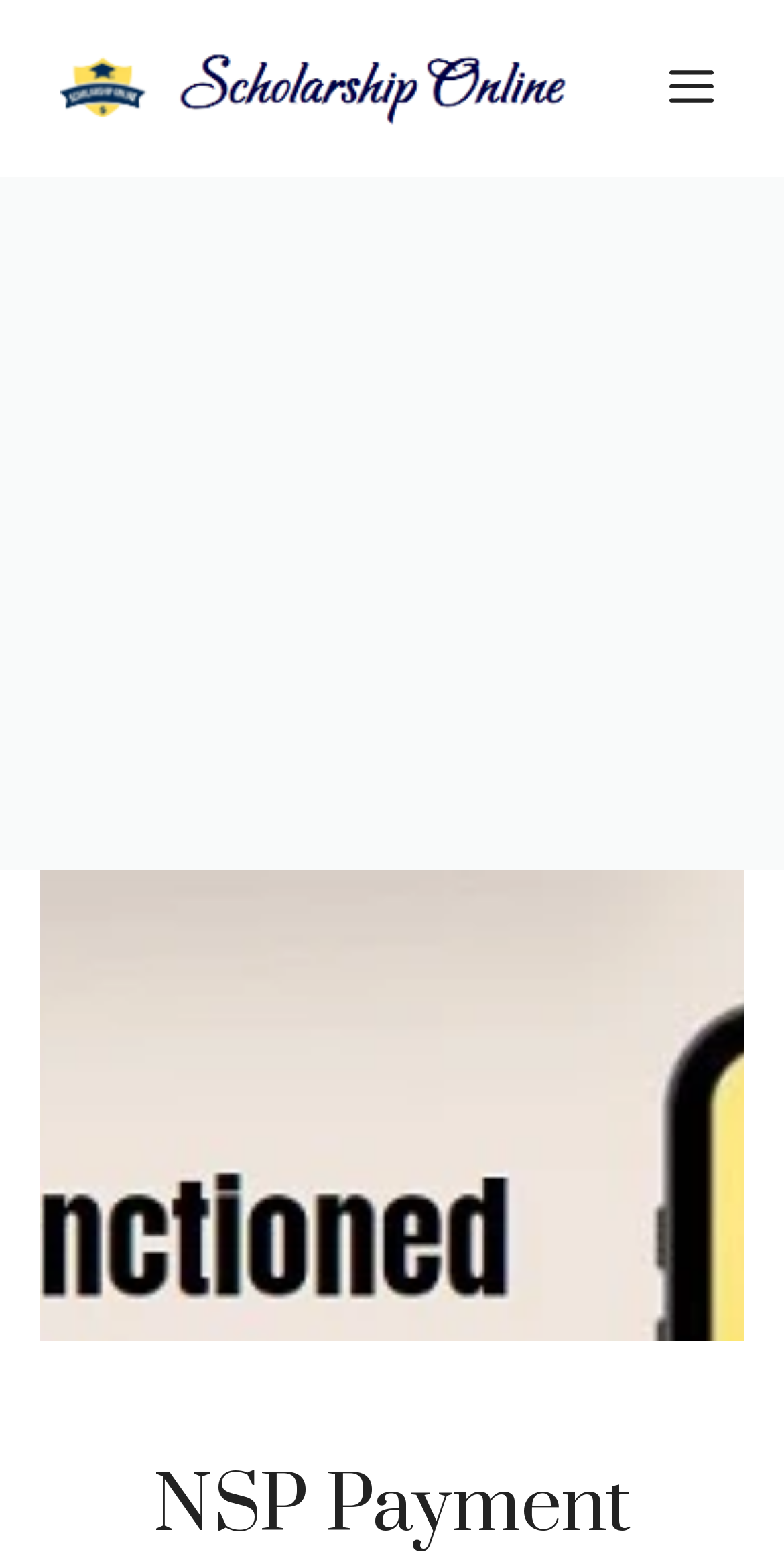Offer a comprehensive description of the webpage’s content and structure.

The webpage is about addressing missing 2023 NSP payments. At the top, there is a banner that spans the entire width of the page, containing a link to "Scholarship Online" accompanied by an image with the same name. To the right of the link, there is a mobile toggle button labeled "MENU" that controls a slide-out menu.

Below the banner, there is a large iframe that occupies most of the page's width and height, taking up about 42% of the page's vertical space. This iframe is labeled as an "Advertisement".